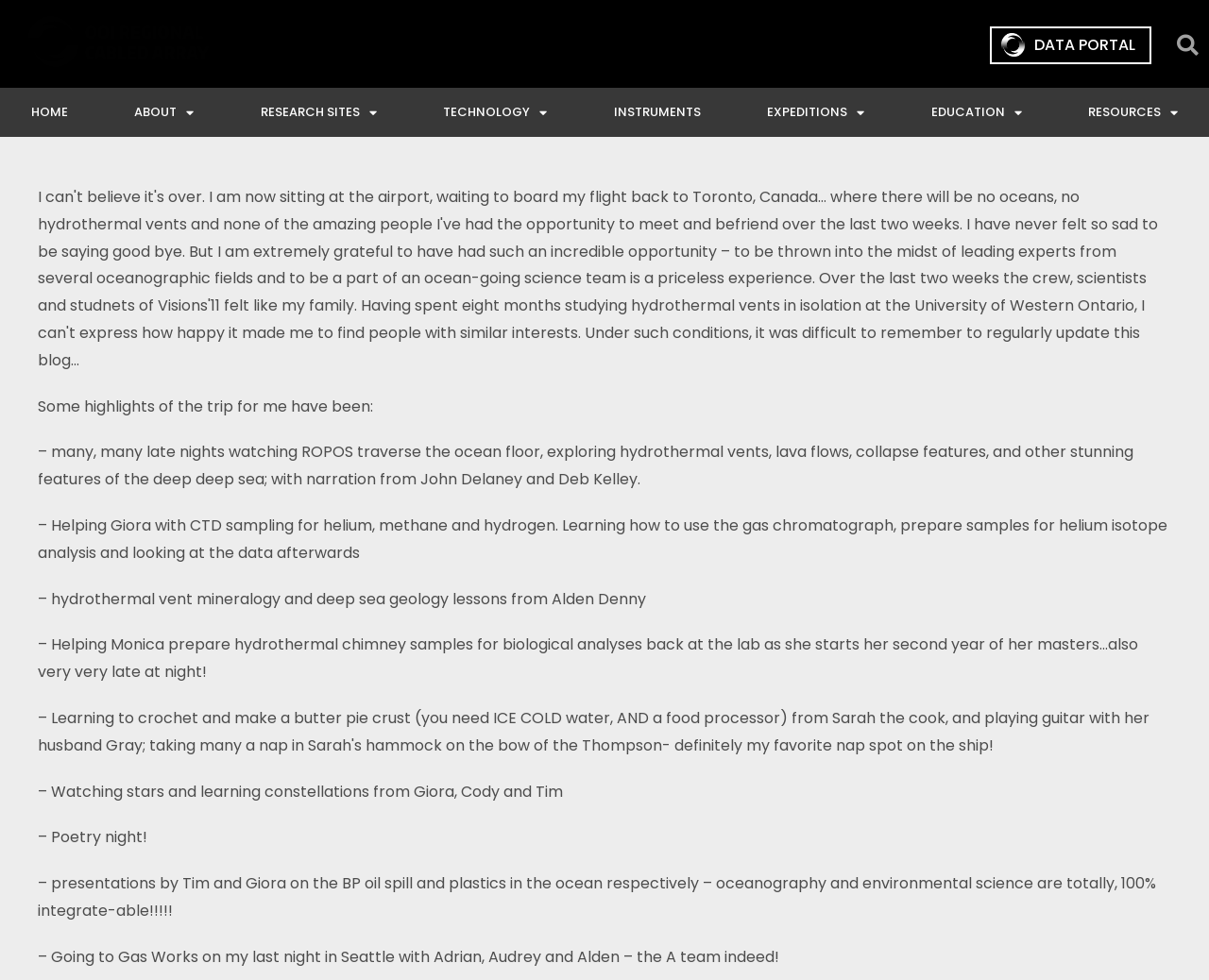What is the text of the first static text element?
From the image, respond with a single word or phrase.

Some highlights of the trip for me have been: